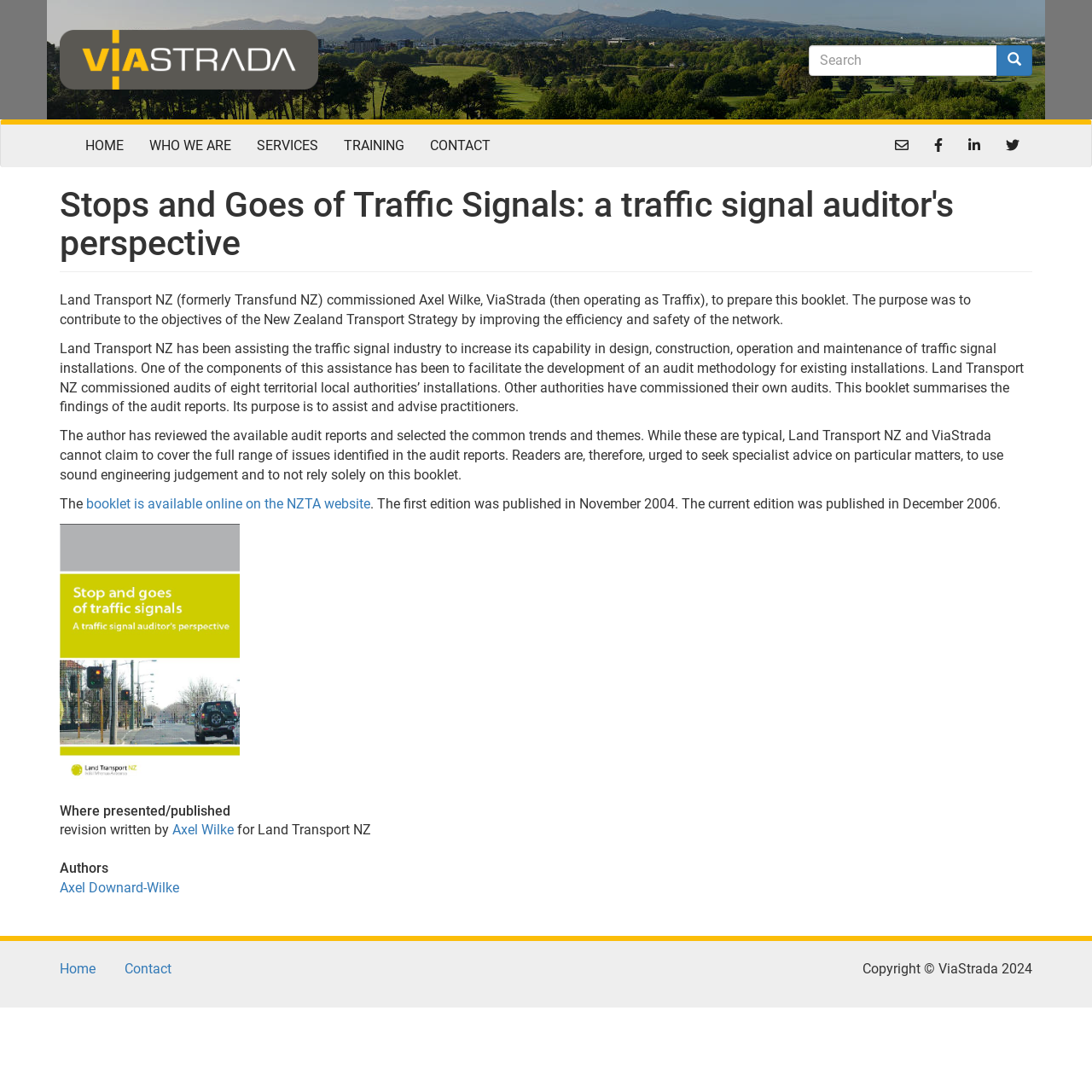Using the information from the screenshot, answer the following question thoroughly:
What is the title of the booklet?

I found the answer by reading the main heading of the article, which states 'Stops and Goes of Traffic Signals: a traffic signal auditor's perspective'.